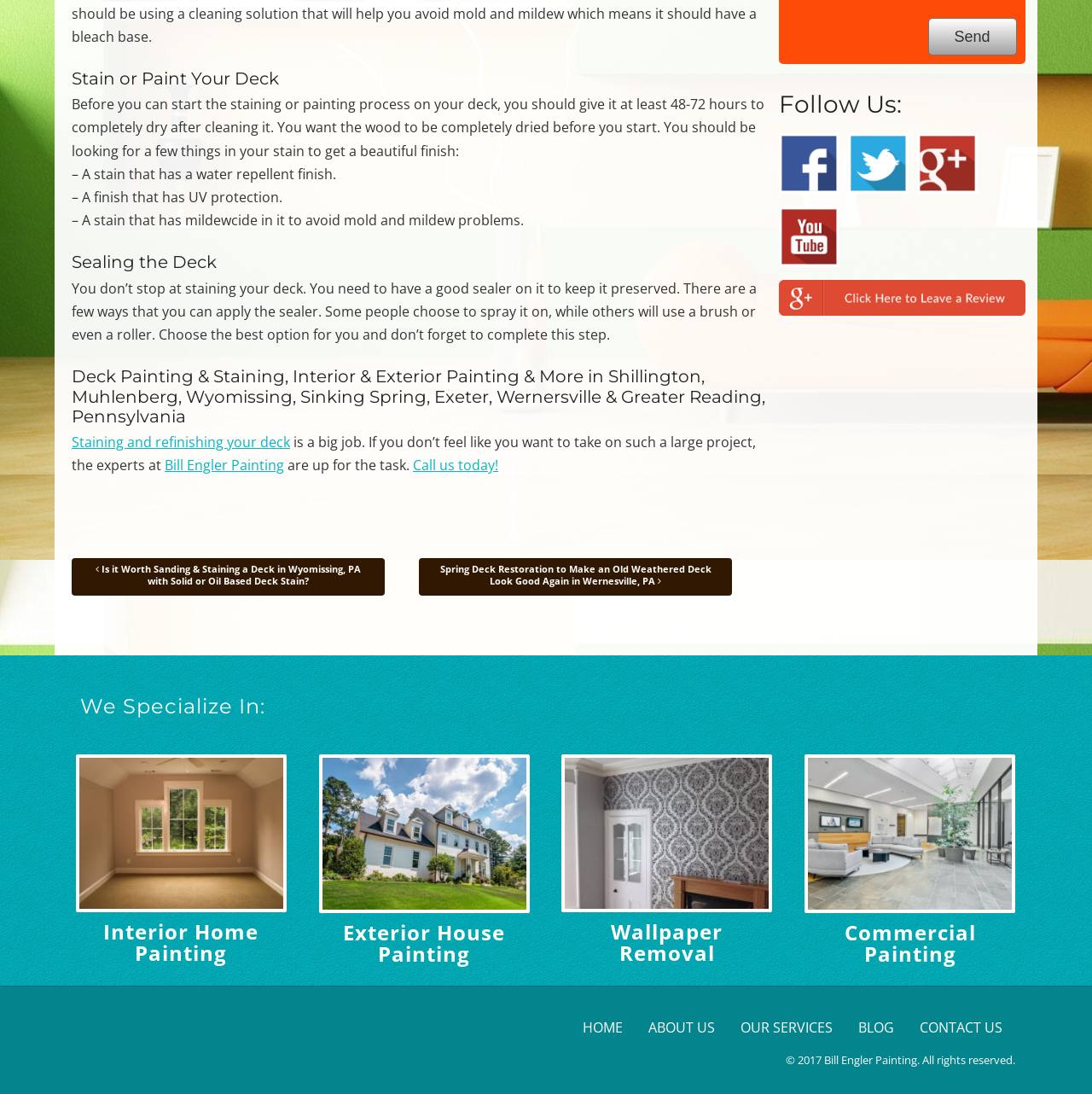Find and indicate the bounding box coordinates of the region you should select to follow the given instruction: "Click on 'Facebook'".

[0.714, 0.122, 0.769, 0.177]